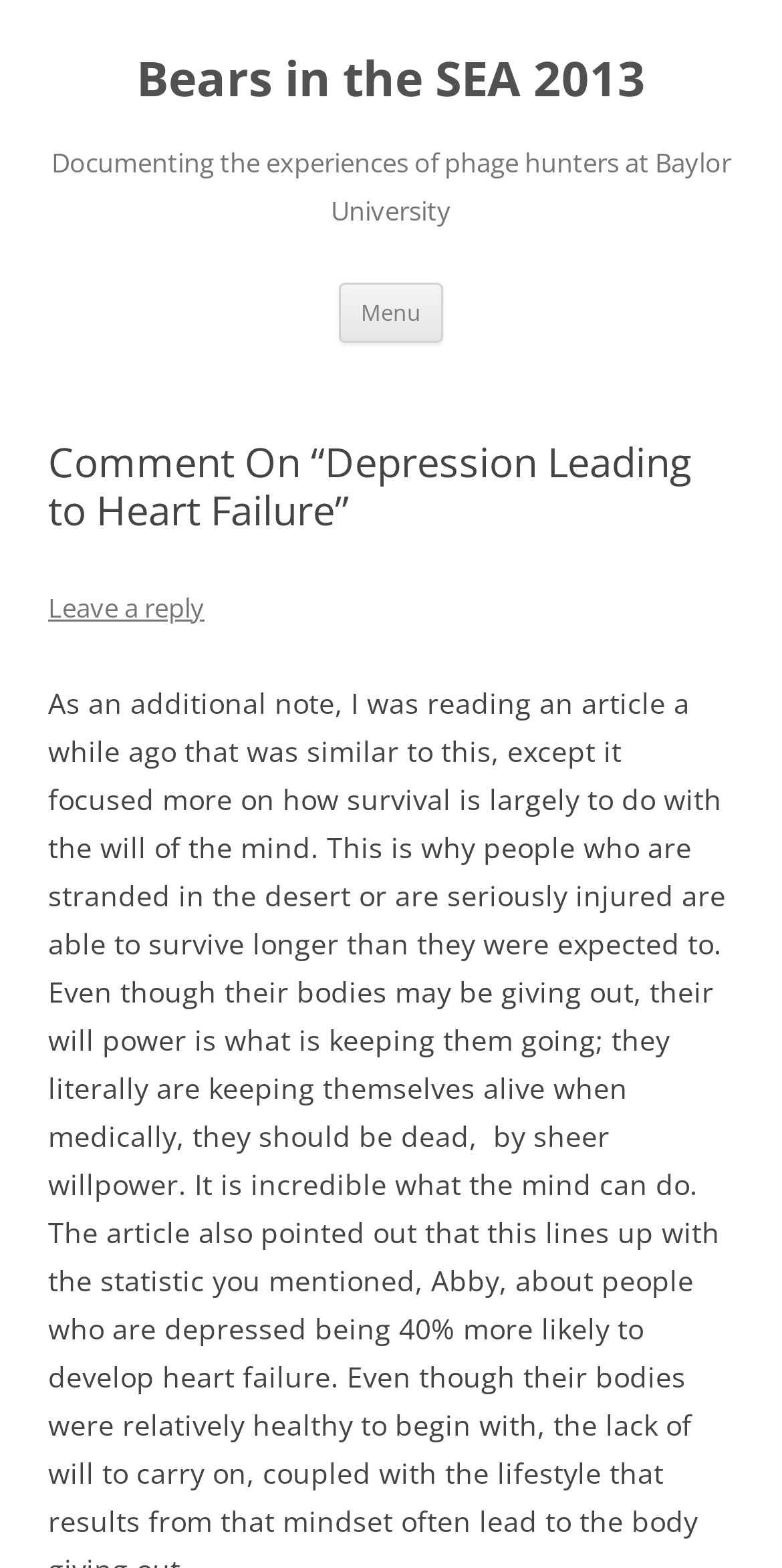Identify the bounding box coordinates for the UI element described as: "Leave a reply".

[0.062, 0.375, 0.262, 0.398]